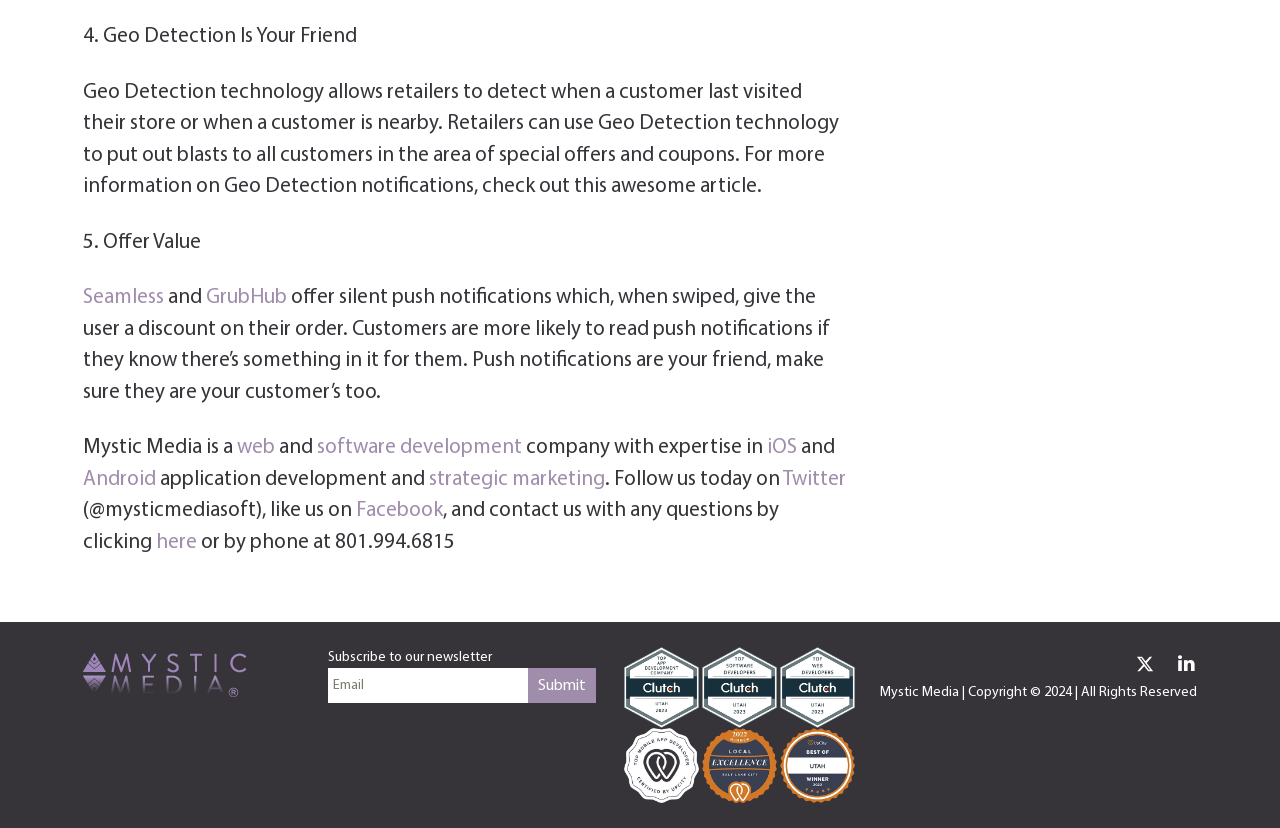Determine the bounding box coordinates of the area to click in order to meet this instruction: "Click on the 'Top Mobile App Developer' link".

[0.488, 0.821, 0.546, 0.839]